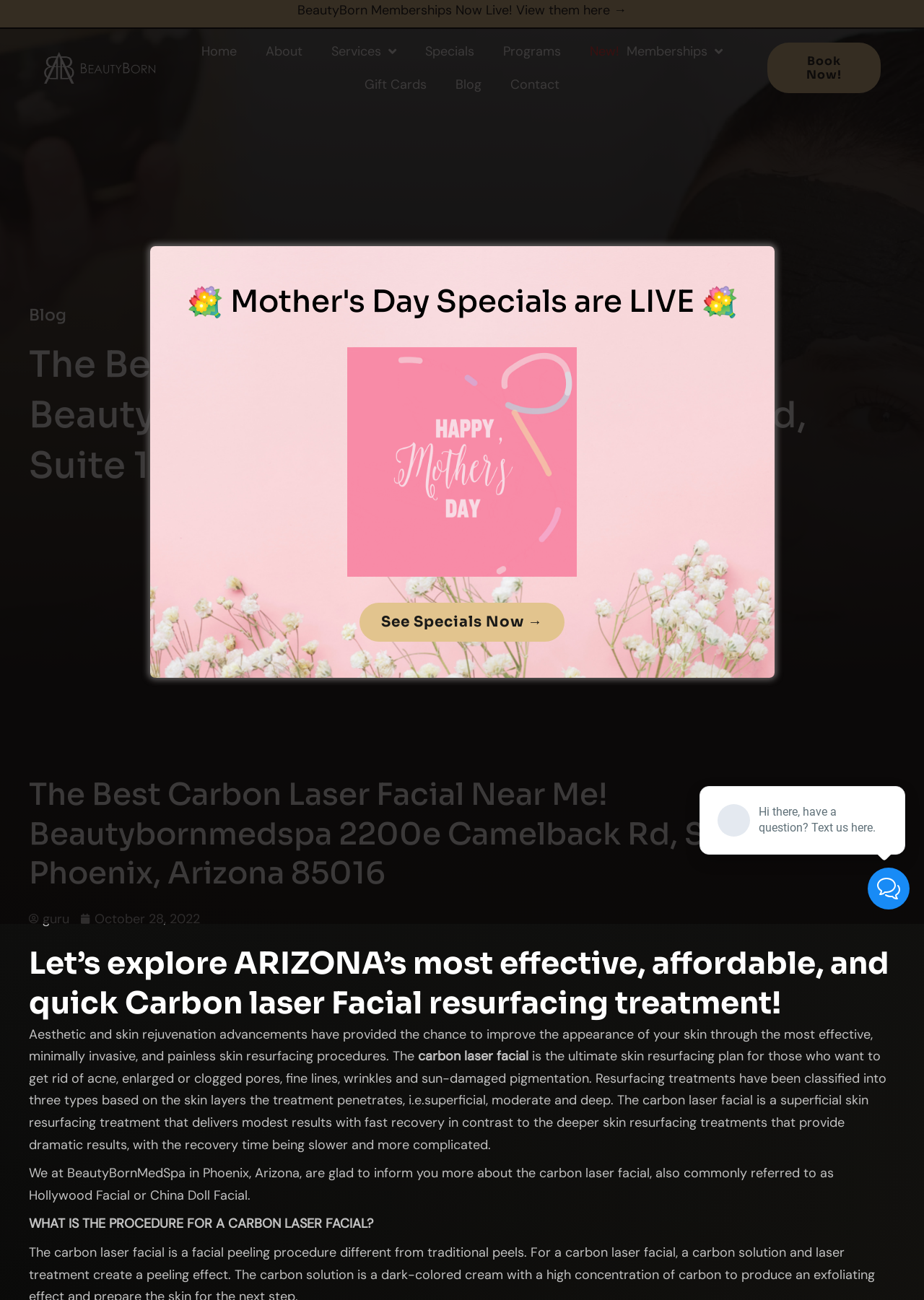Find the main header of the webpage and produce its text content.

The Best Carbon Laser Facial Near Me! Beautybornmedspa 2200e Camelback Rd, Suite 102, Phoenix, Arizona 85016